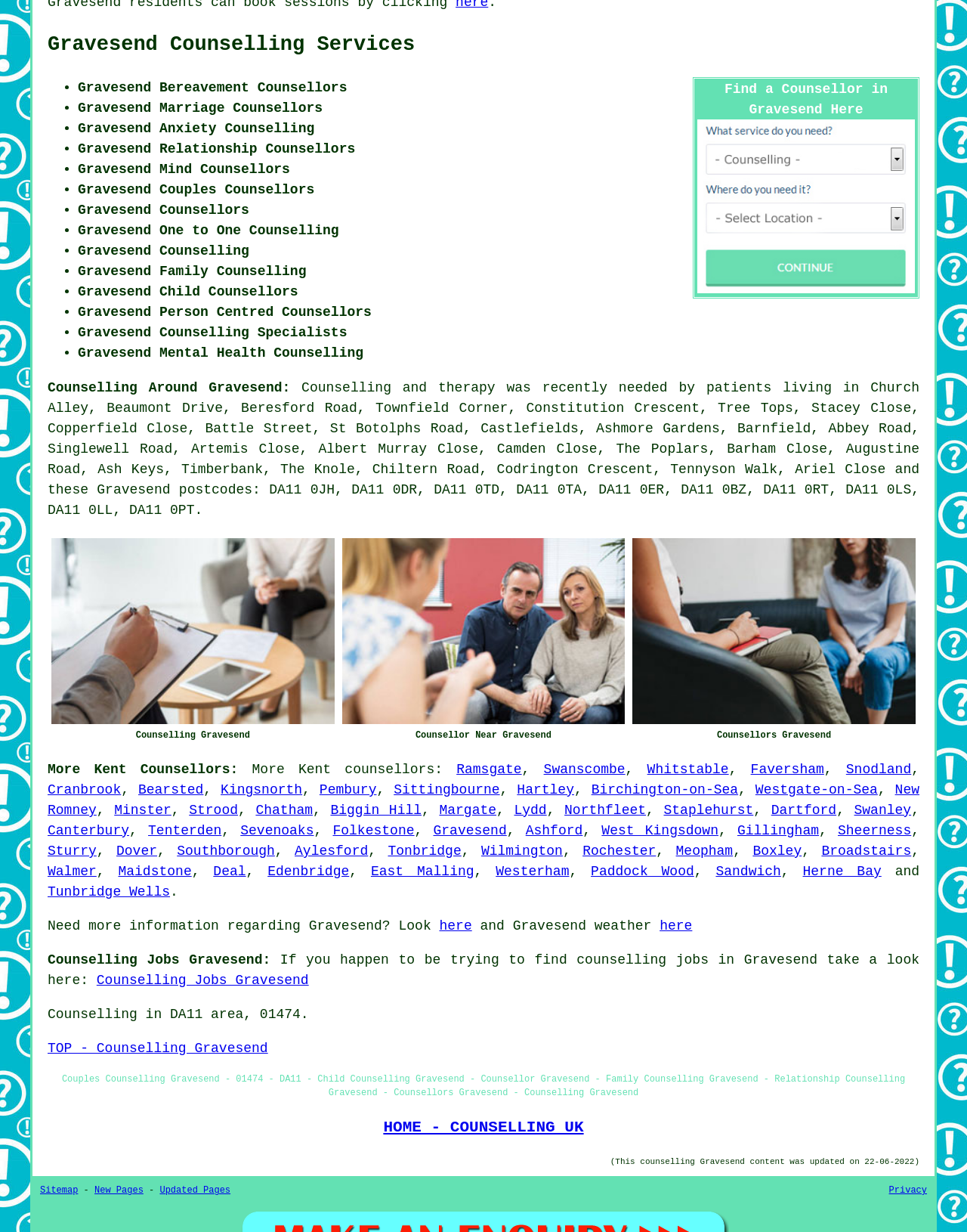Please identify the bounding box coordinates of the region to click in order to complete the task: "Explore Gravesend bereavement counsellors". The coordinates must be four float numbers between 0 and 1, specified as [left, top, right, bottom].

[0.08, 0.065, 0.359, 0.077]